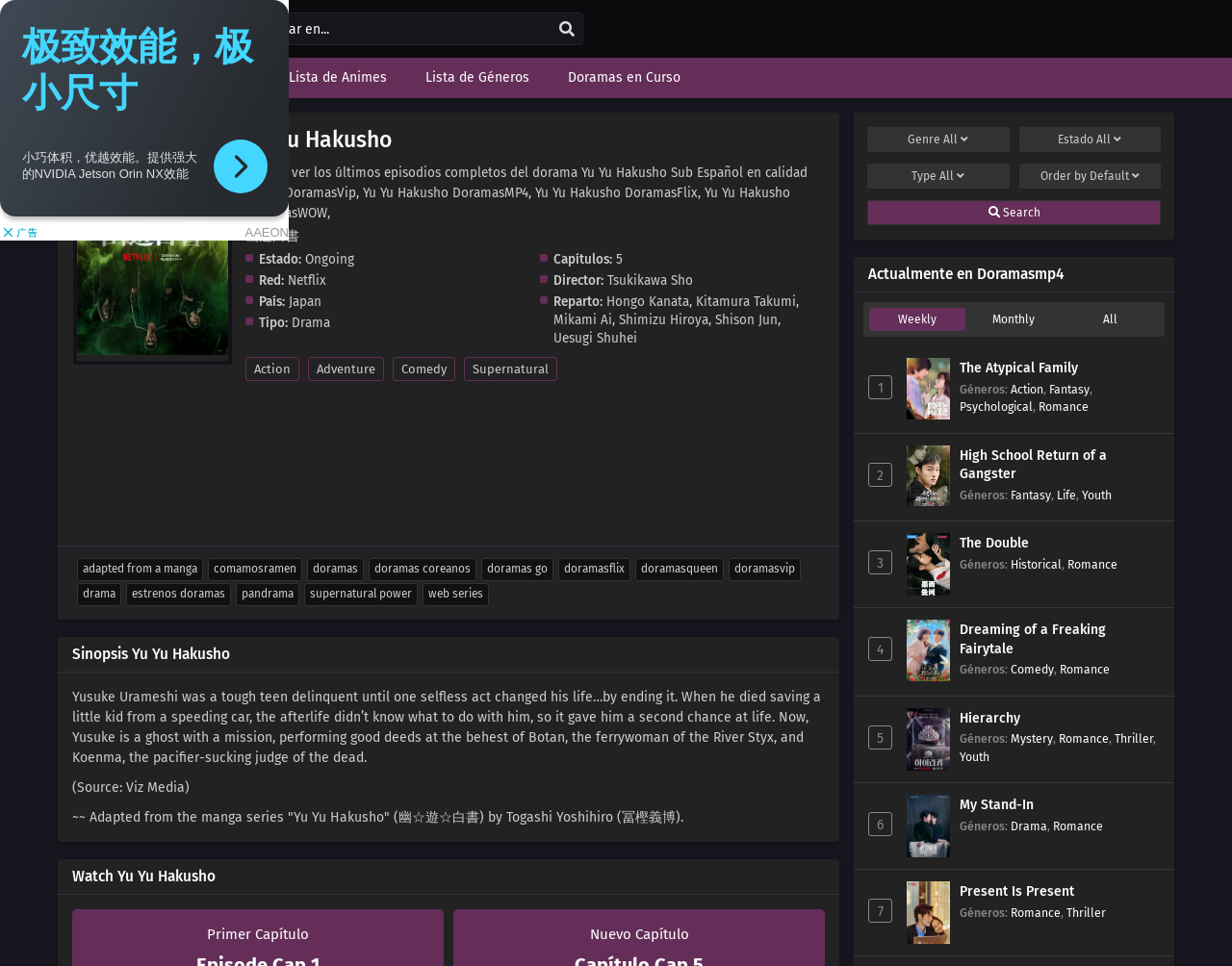Provide the bounding box coordinates for the specified HTML element described in this description: "The Double". The coordinates should be four float numbers ranging from 0 to 1, in the format [left, top, right, bottom].

[0.779, 0.554, 0.835, 0.571]